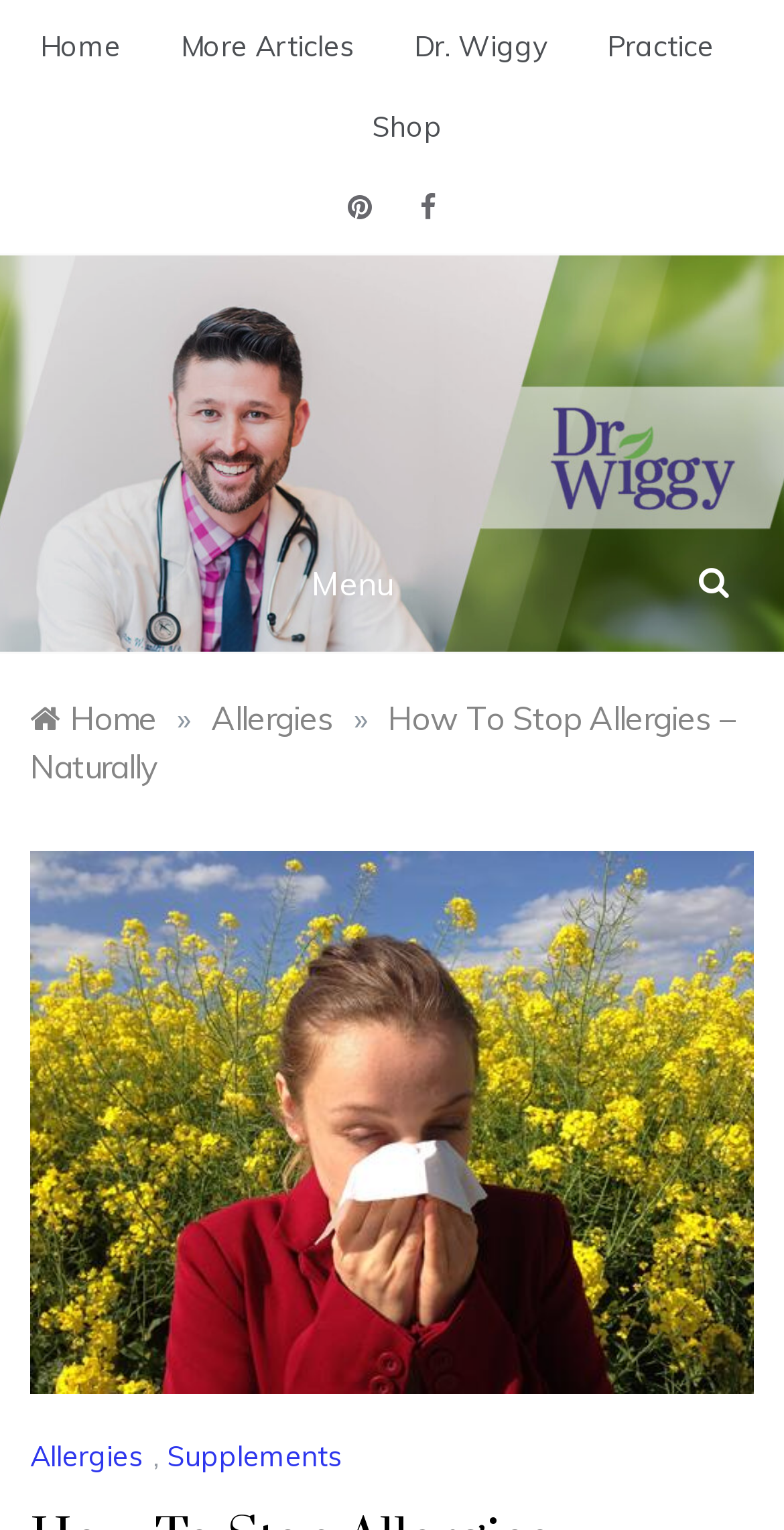Detail the various sections and features of the webpage.

The webpage is about Dr. Wiggy, an integrative medicine physician, and specifically focuses on how to stop allergies naturally. At the top left of the page, there are four links: "Home", "More Articles", "Dr. Wiggy", and "Practice", which are likely part of the main navigation menu. Below these links, there is a larger heading that reads "Dr. Wiggy – Integrative Medicine Physician", which contains a link to the same title.

To the right of the navigation menu, there is a "Shop" link. Below the heading, there is a button labeled "Menu" and a link with no text. The main content of the page is likely below these elements.

The webpage also has a breadcrumbs navigation section, which shows the current page's location in the website's hierarchy. The breadcrumbs start with a "Home" link, followed by a "»" symbol, then a link to "Allergies", and finally the current page's title "How To Stop Allergies – Naturally". The current page's title is also broken down into three links: "Allergies", "Supplements", and a comma separator.

There are no images mentioned in the accessibility tree, but there may be other elements on the page that are not included in the provided data.